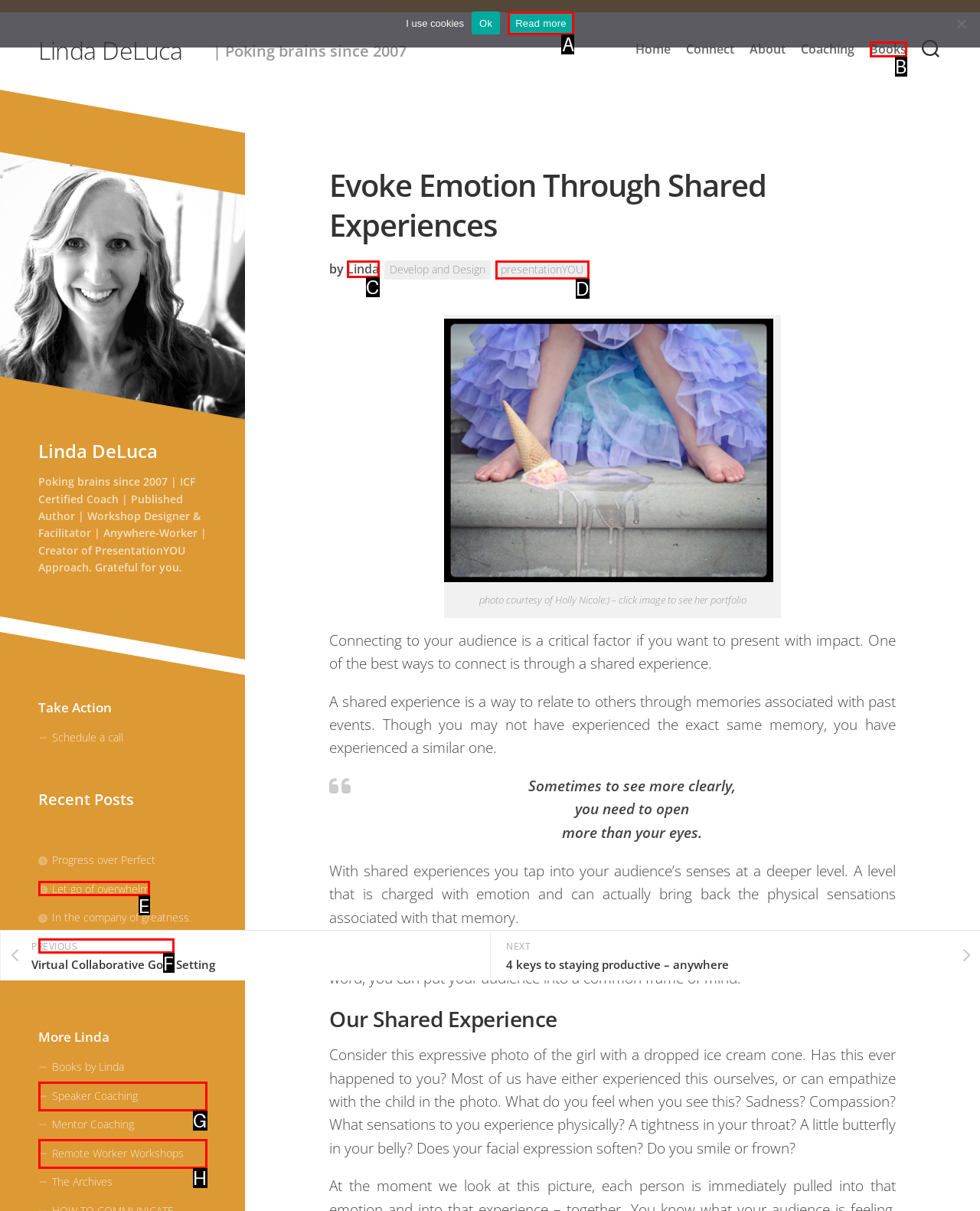Tell me which one HTML element best matches the description: presentationYOU
Answer with the option's letter from the given choices directly.

D